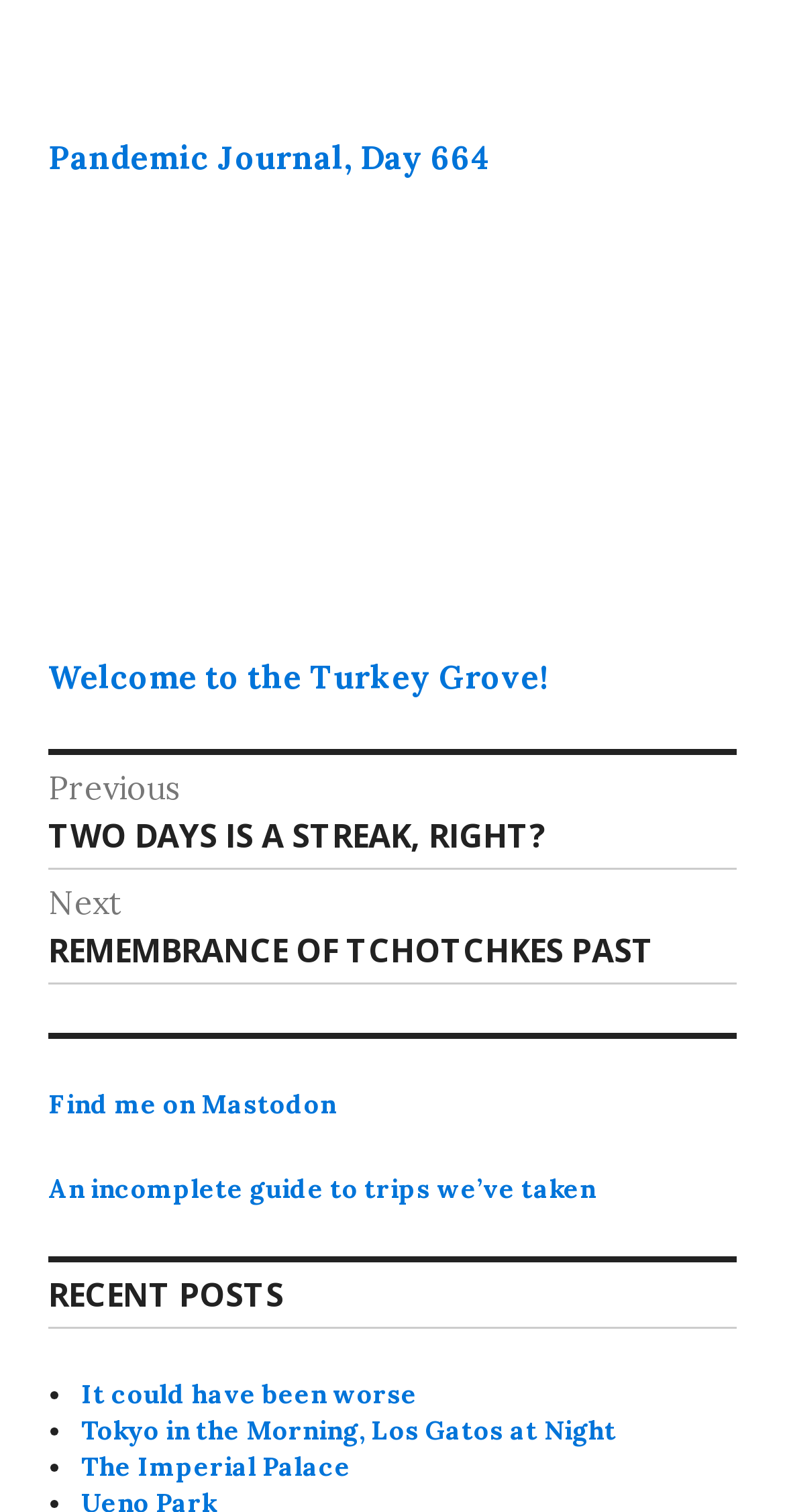What is the purpose of the link 'Find me on Mastodon'?
Look at the screenshot and respond with one word or a short phrase.

To find the author on Mastodon